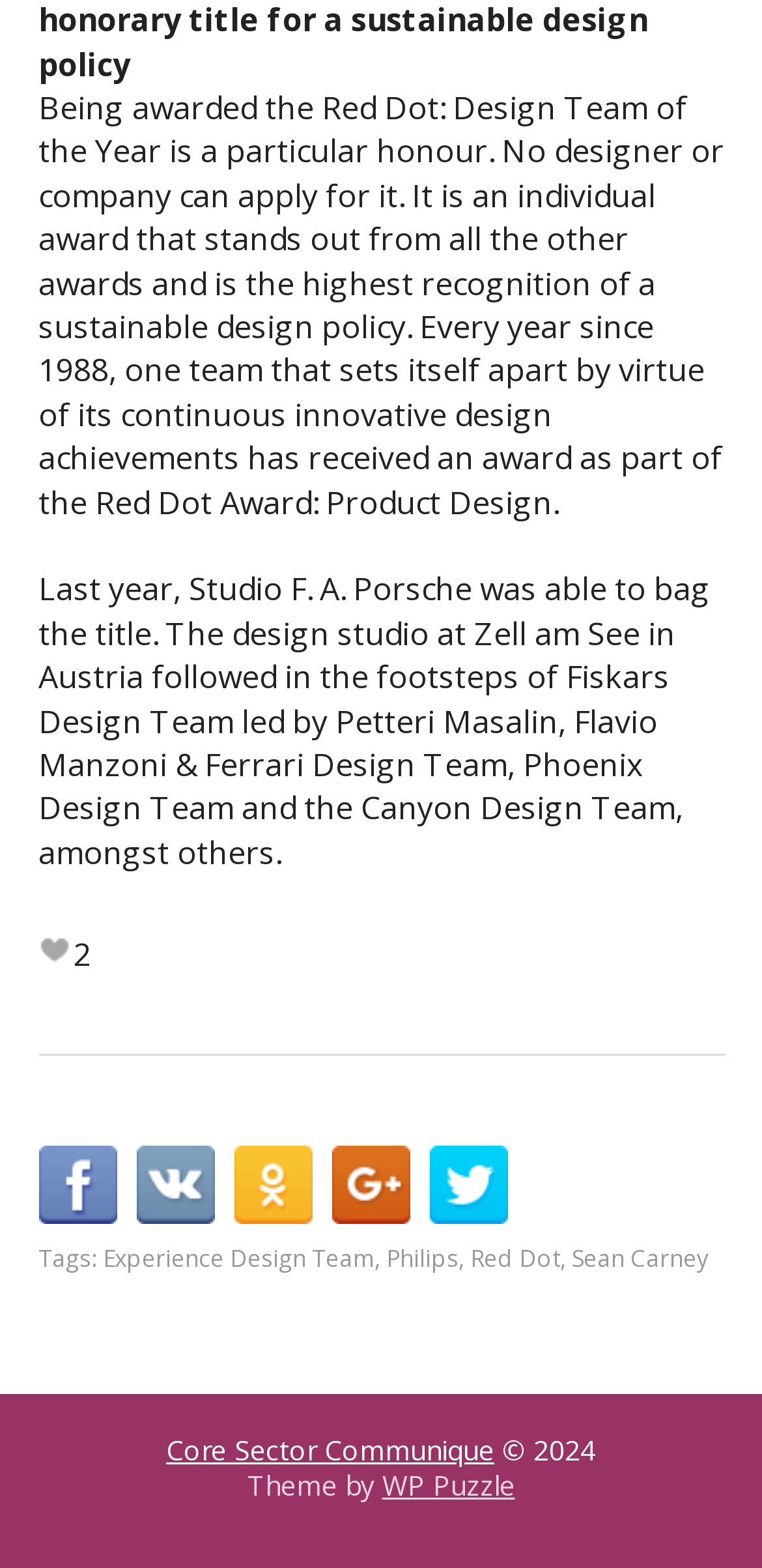Determine the coordinates of the bounding box for the clickable area needed to execute this instruction: "Read about the Red Dot Design Team of the Year award".

[0.05, 0.055, 0.95, 0.334]